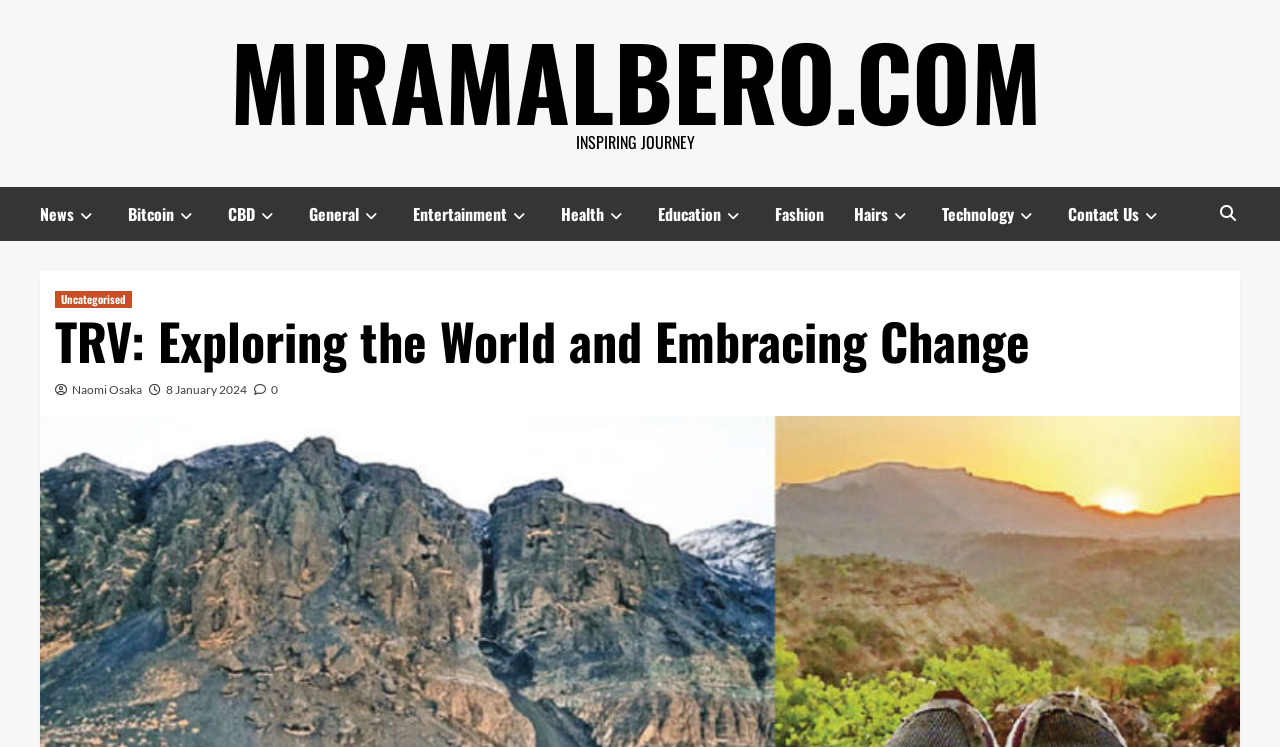Can you pinpoint the bounding box coordinates for the clickable element required for this instruction: "Click on News"? The coordinates should be four float numbers between 0 and 1, i.e., [left, top, right, bottom].

[0.031, 0.25, 0.1, 0.322]